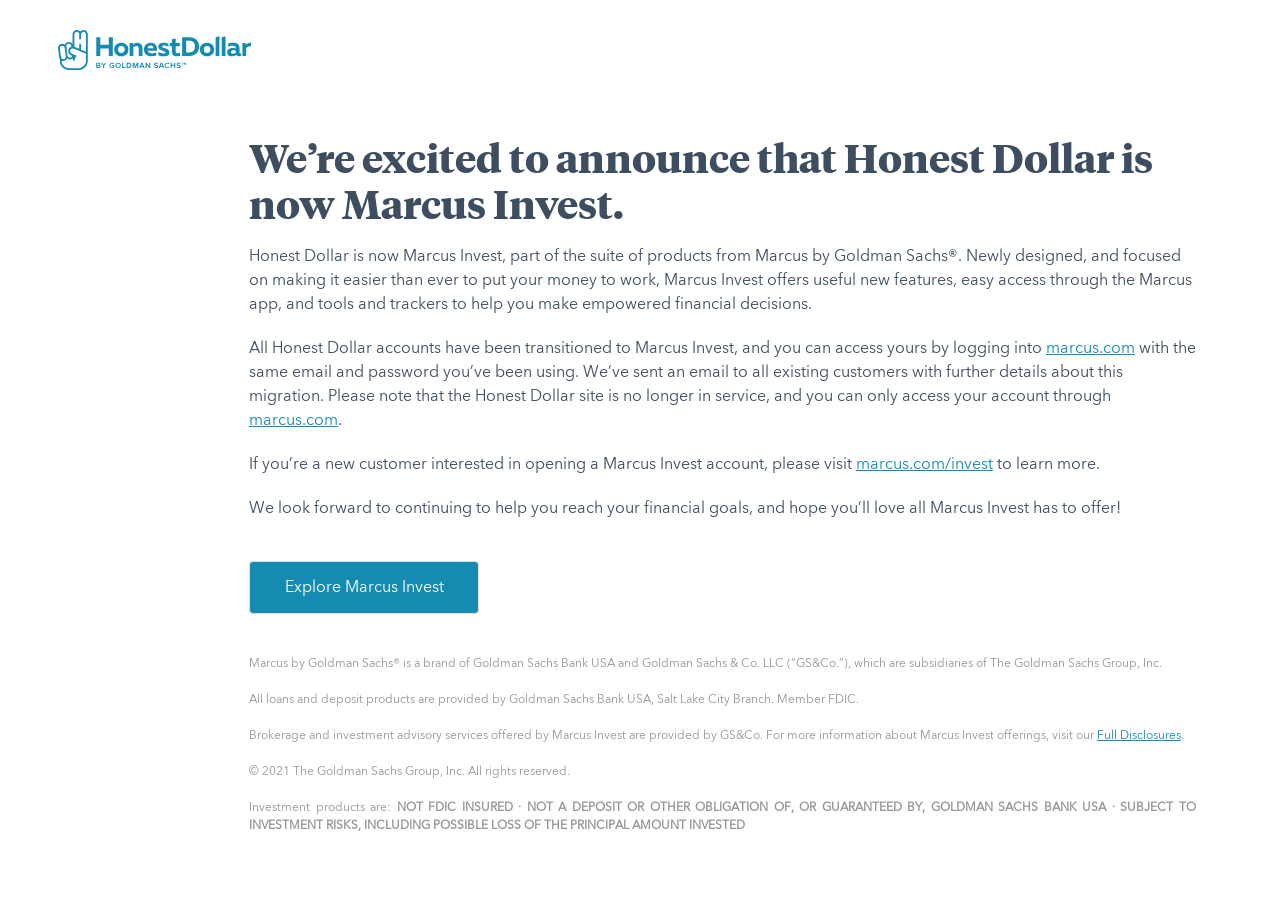Elaborate on the webpage's design and content in a detailed caption.

The webpage is about Honest Dollar, which has now transitioned to Marcus Invest, a part of the suite of products from Marcus by Goldman Sachs. At the top of the page, there is an image, likely a logo, positioned slightly to the right of the top-left corner. Below the image, a heading announces the transition to Marcus Invest. 

Following the heading, there is a paragraph of text that explains the transition, stating that Honest Dollar accounts have been moved to Marcus Invest, and users can access their accounts through the Marcus app. The text also mentions that an email was sent to existing customers with further details about the migration.

Below this paragraph, there are two links to marcus.com, one of which is embedded in a sentence that instructs users to log in with their existing email and password. The other link is a standalone link to marcus.com. 

Further down, there is a section that addresses new customers, inviting them to visit marcus.com/invest to learn more about opening a Marcus Invest account. This section includes a link to marcus.com/invest.

The page also features a call-to-action link, "Explore Marcus Invest", positioned near the middle of the page. 

At the bottom of the page, there are several paragraphs of text that provide additional information about Marcus by Goldman Sachs, including details about the company's subsidiaries, deposit products, and brokerage services. There is also a link to "Full Disclosures" and a copyright notice.

Finally, there is a disclaimer at the very bottom of the page, stating that investment products are not FDIC insured, not a deposit or obligation of Goldman Sachs Bank USA, and subject to investment risks.